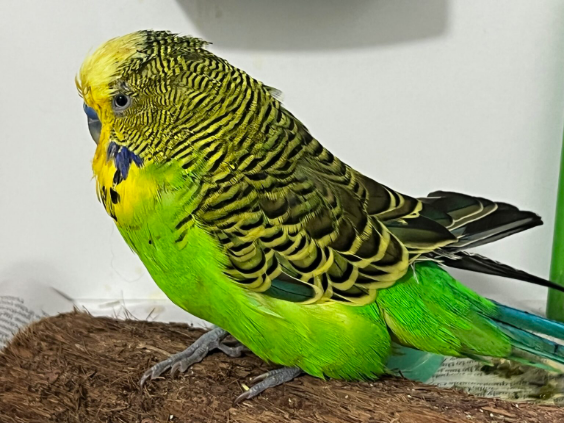Give a concise answer using only one word or phrase for this question:
What is the likely environment of the bird?

Home setting